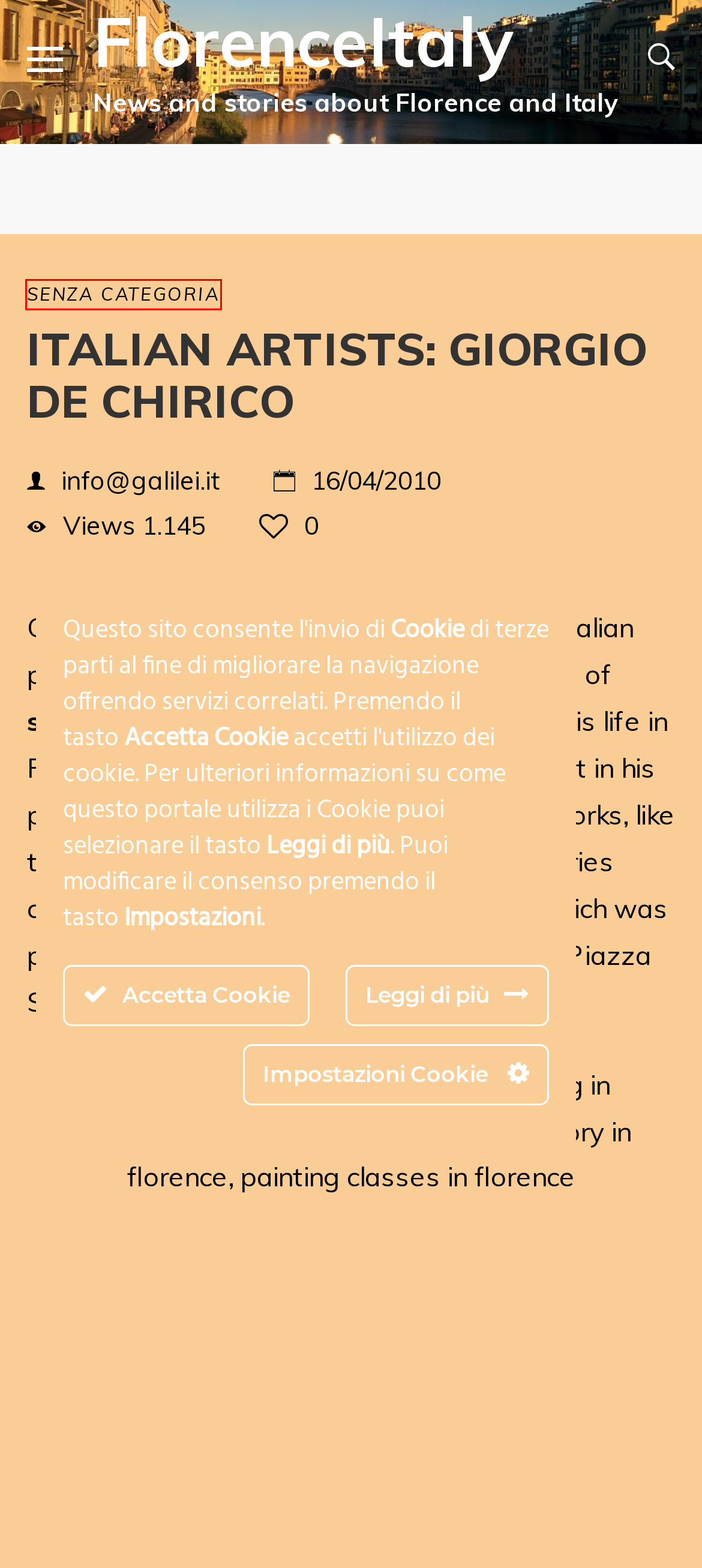You have received a screenshot of a webpage with a red bounding box indicating a UI element. Please determine the most fitting webpage description that matches the new webpage after clicking on the indicated element. The choices are:
A. info@galilei.it, Autore presso FlorenceItaly
B. Imparare l'italiano: metodi efficaci per farlo - Florenceitaly
C. Drawing and painting courses, Art courses in Florence, Italy - Istituto Galilei
D. Senza categoria Archivi - FlorenceItaly
E. Arte italiana Archivi - FlorenceItaly
F. Privacy Policy - FlorenceItaly
G. Eventi a Firenze Archivi - FlorenceItaly
H. Storia dell'arte - Firenze Archivi - FlorenceItaly

D